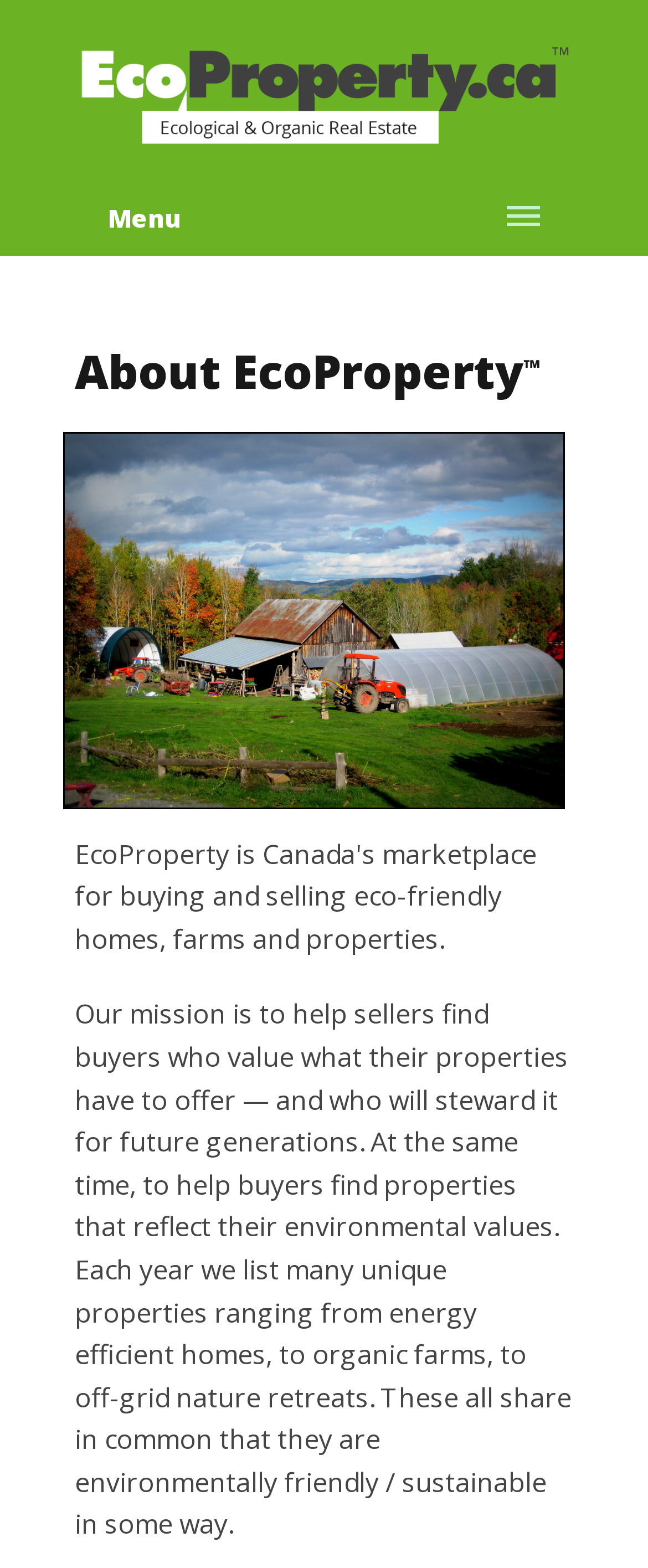Locate the UI element that matches the description Menu in the webpage screenshot. Return the bounding box coordinates in the format (top-left x, top-left y, bottom-right x, bottom-right y), with values ranging from 0 to 1.

[0.141, 0.114, 0.859, 0.163]